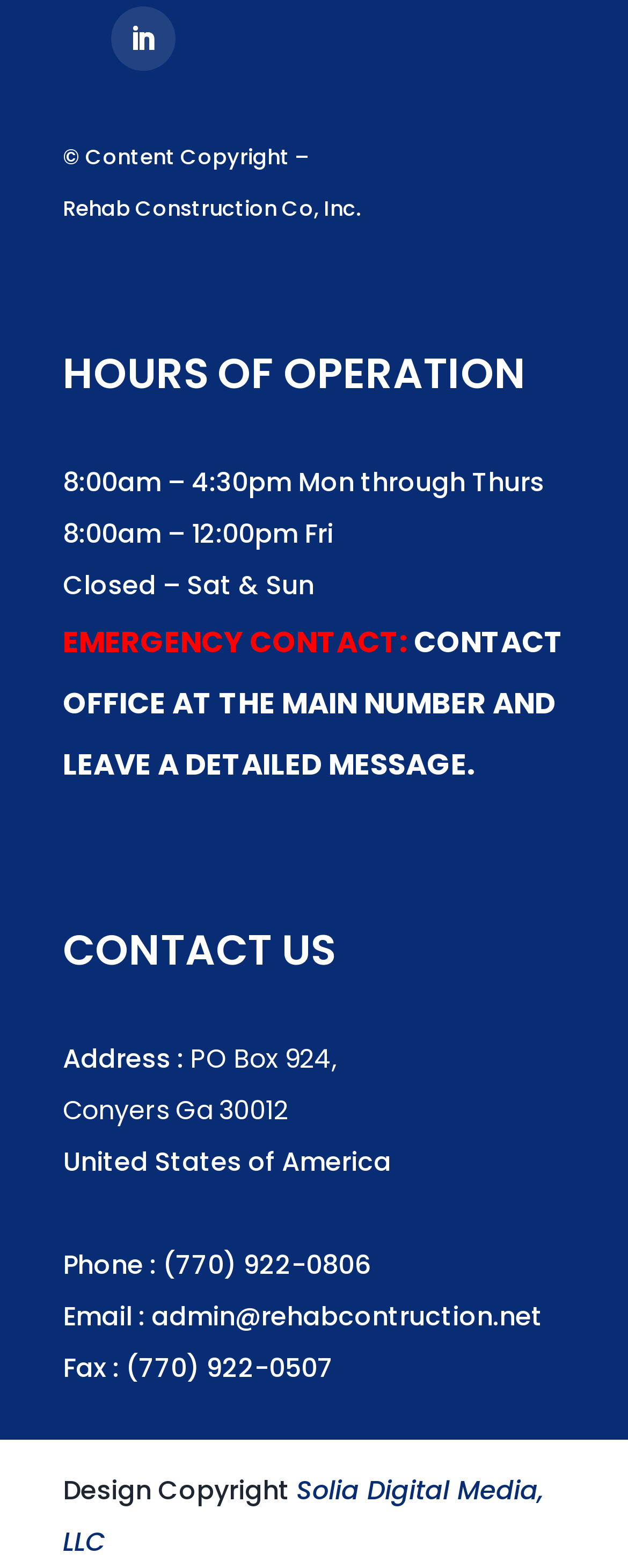Find the bounding box of the element with the following description: "Solia Digital Media, LLC". The coordinates must be four float numbers between 0 and 1, formatted as [left, top, right, bottom].

[0.1, 0.939, 0.867, 0.995]